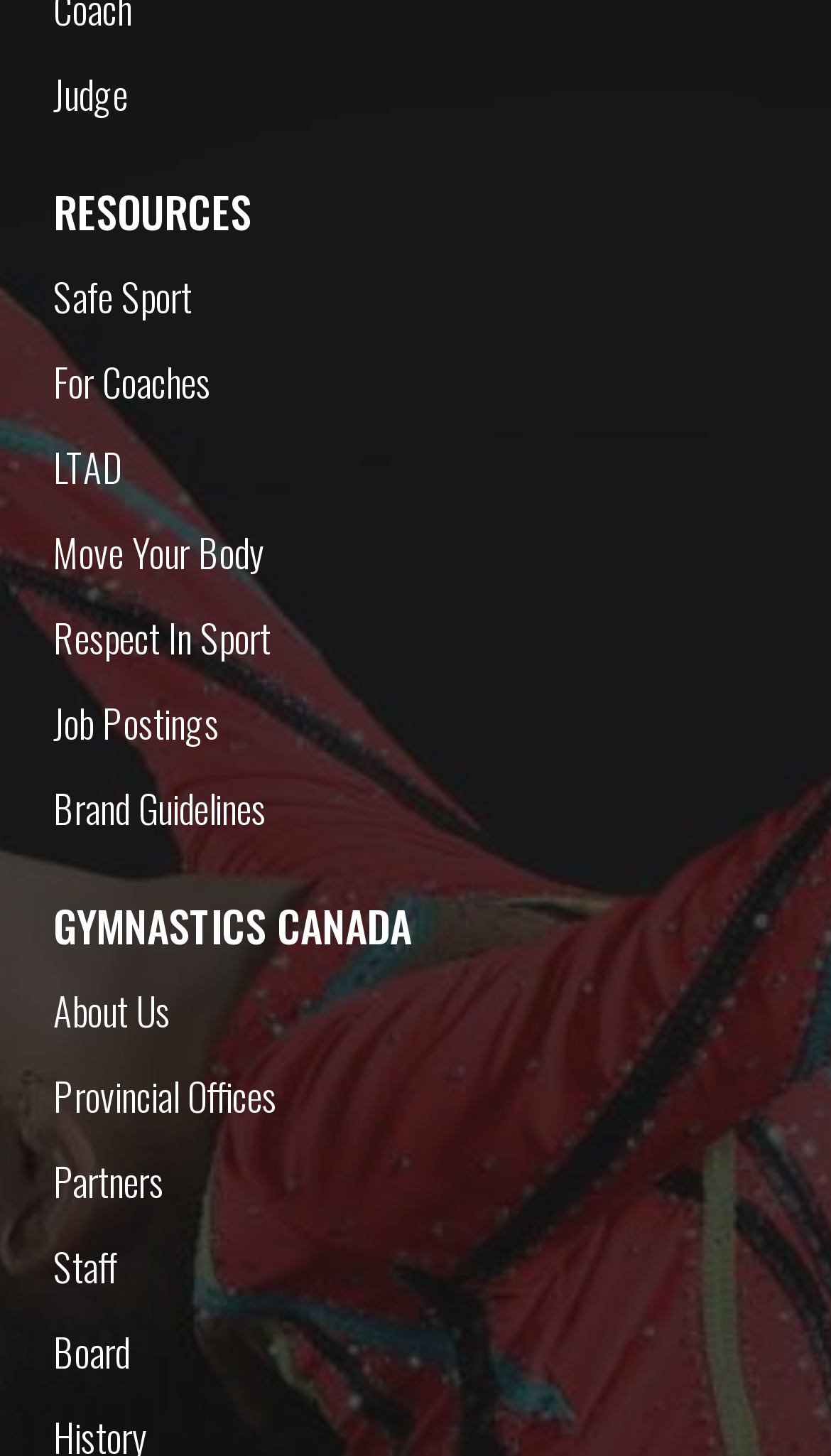What is the vertical position of the 'RESOURCES' link?
Provide a detailed answer to the question using information from the image.

I compared the y1 and y2 coordinates of the 'RESOURCES' link and the 'Safe Sport' link, and found that the 'RESOURCES' link has a smaller y1 value, indicating that it is above the 'Safe Sport' link.